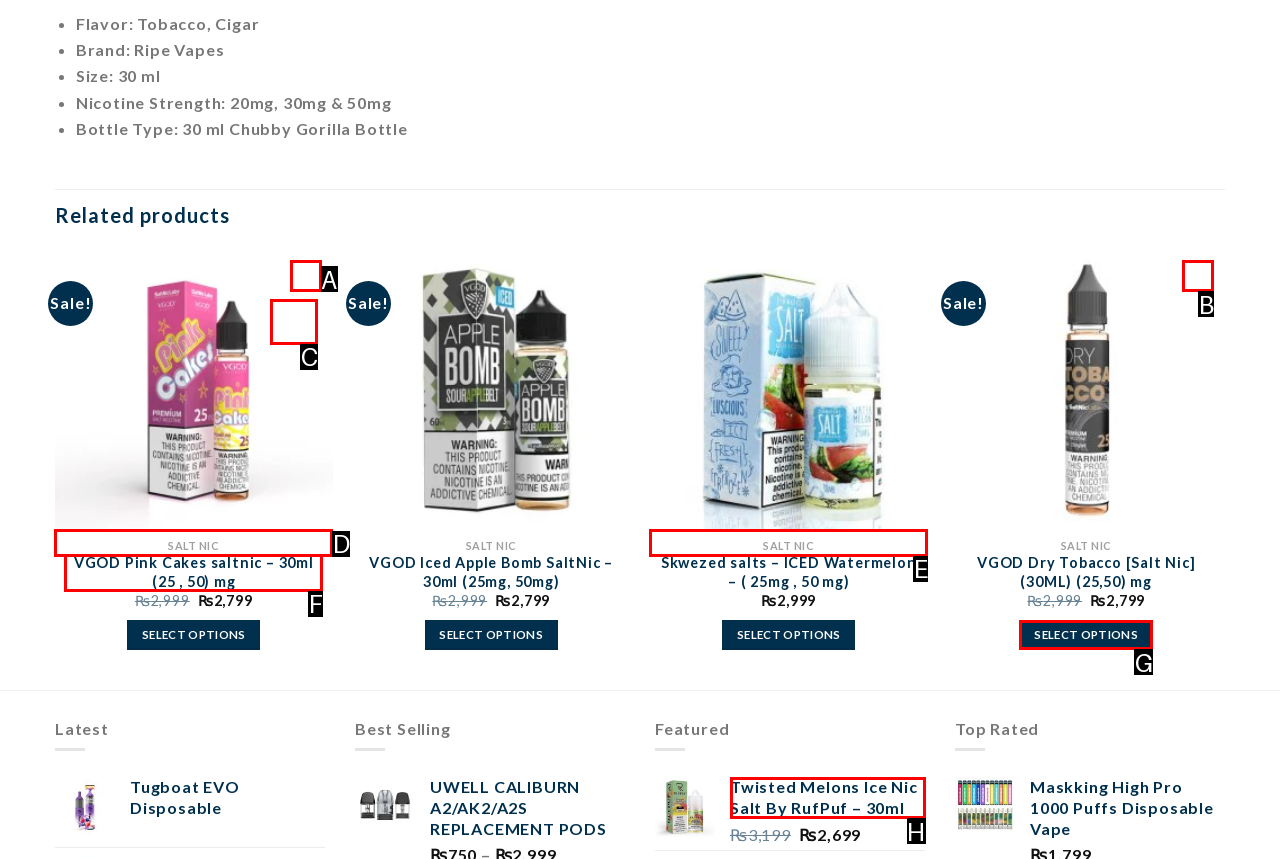From the description: Quick View, select the HTML element that fits best. Reply with the letter of the appropriate option.

E